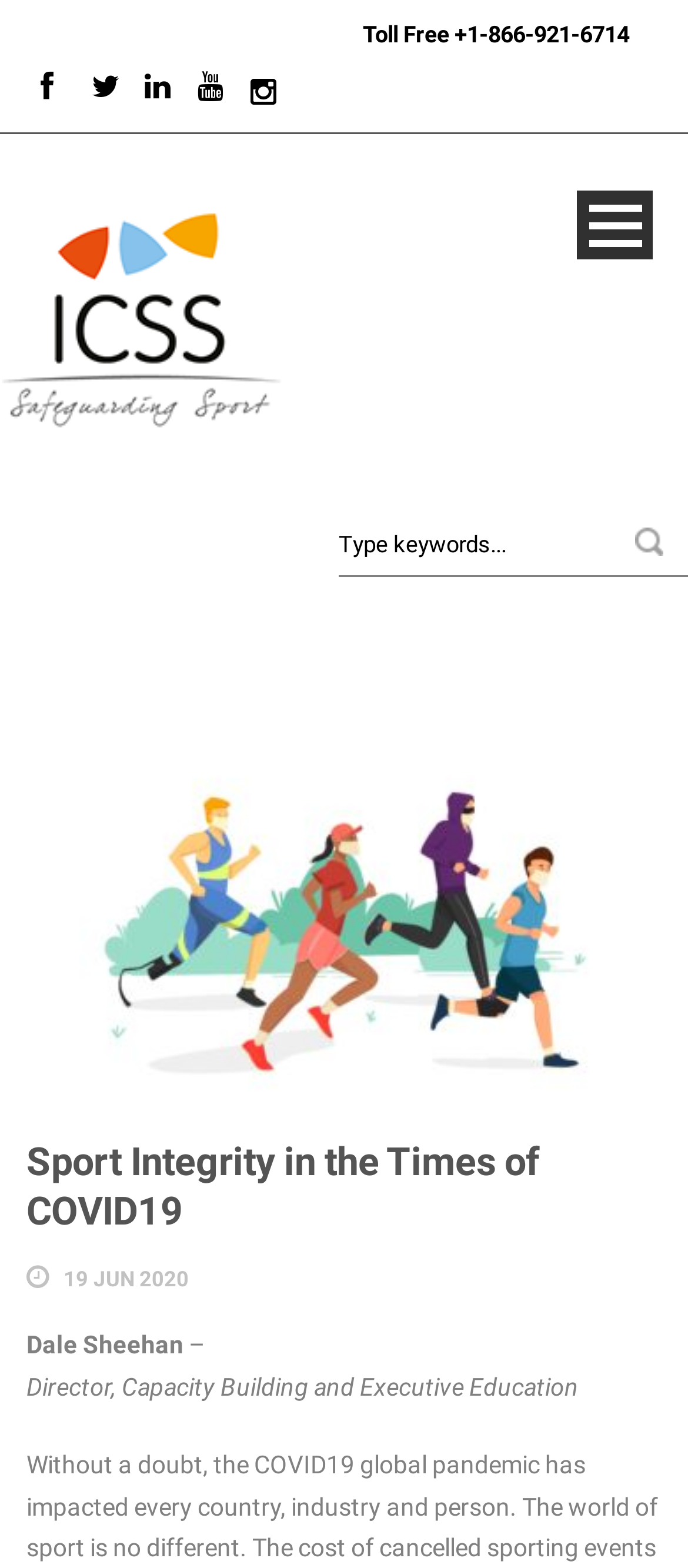Specify the bounding box coordinates (top-left x, top-left y, bottom-right x, bottom-right y) of the UI element in the screenshot that matches this description: How To

None